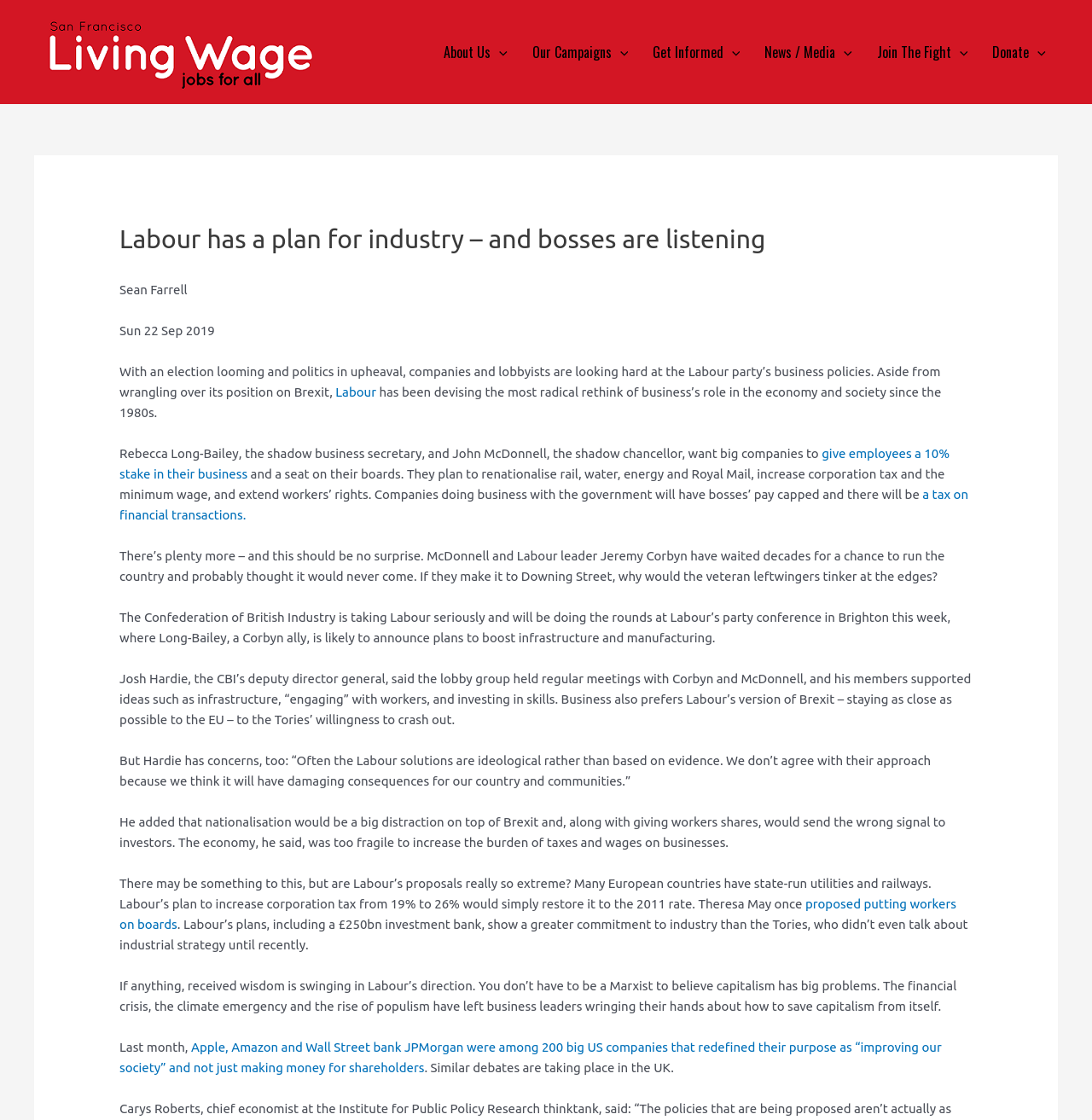Please identify the bounding box coordinates of the element that needs to be clicked to perform the following instruction: "Click the link to proposed putting workers on boards".

[0.109, 0.801, 0.876, 0.832]